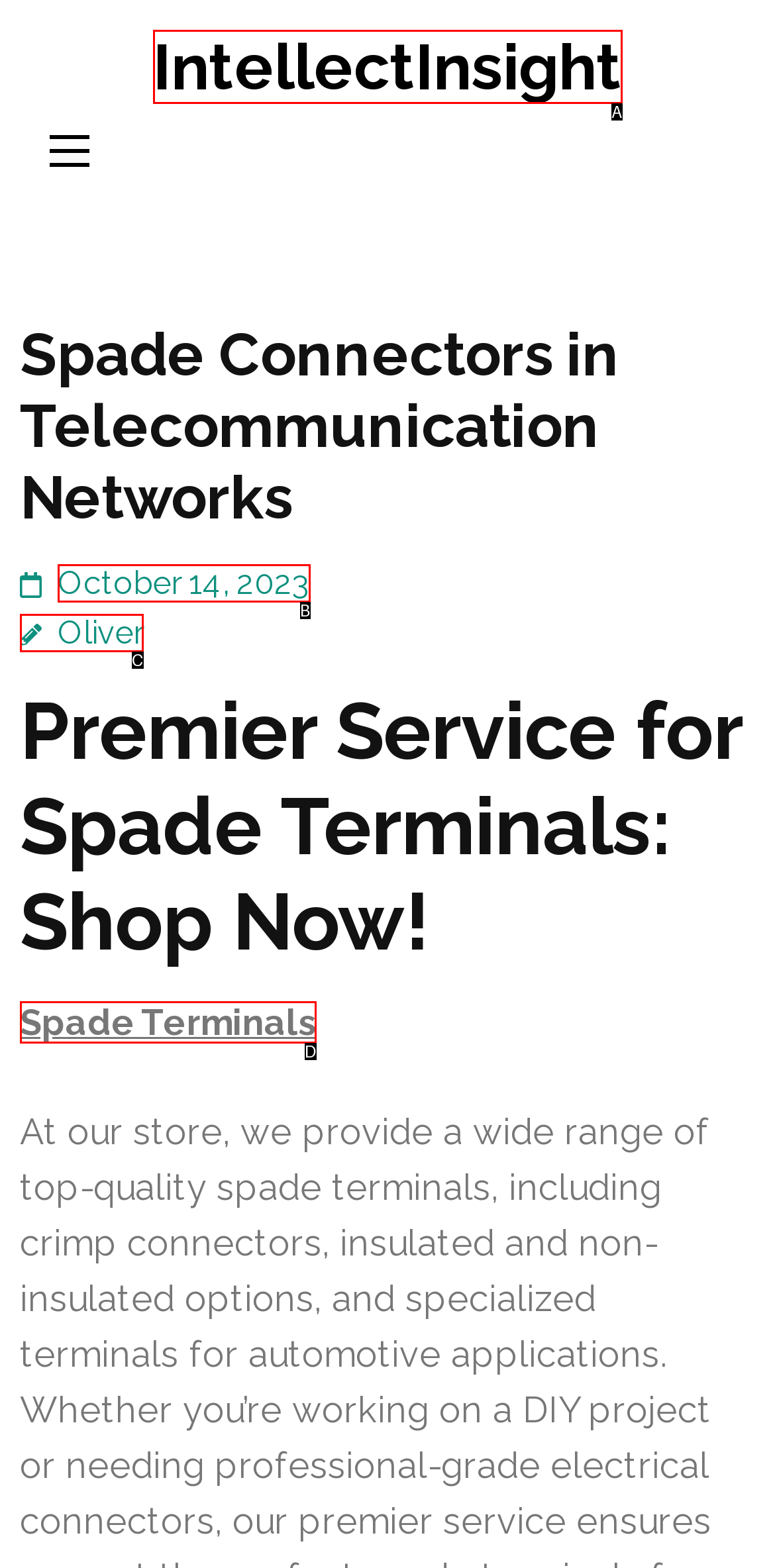Identify the UI element that corresponds to this description: October 14, 2023
Respond with the letter of the correct option.

B